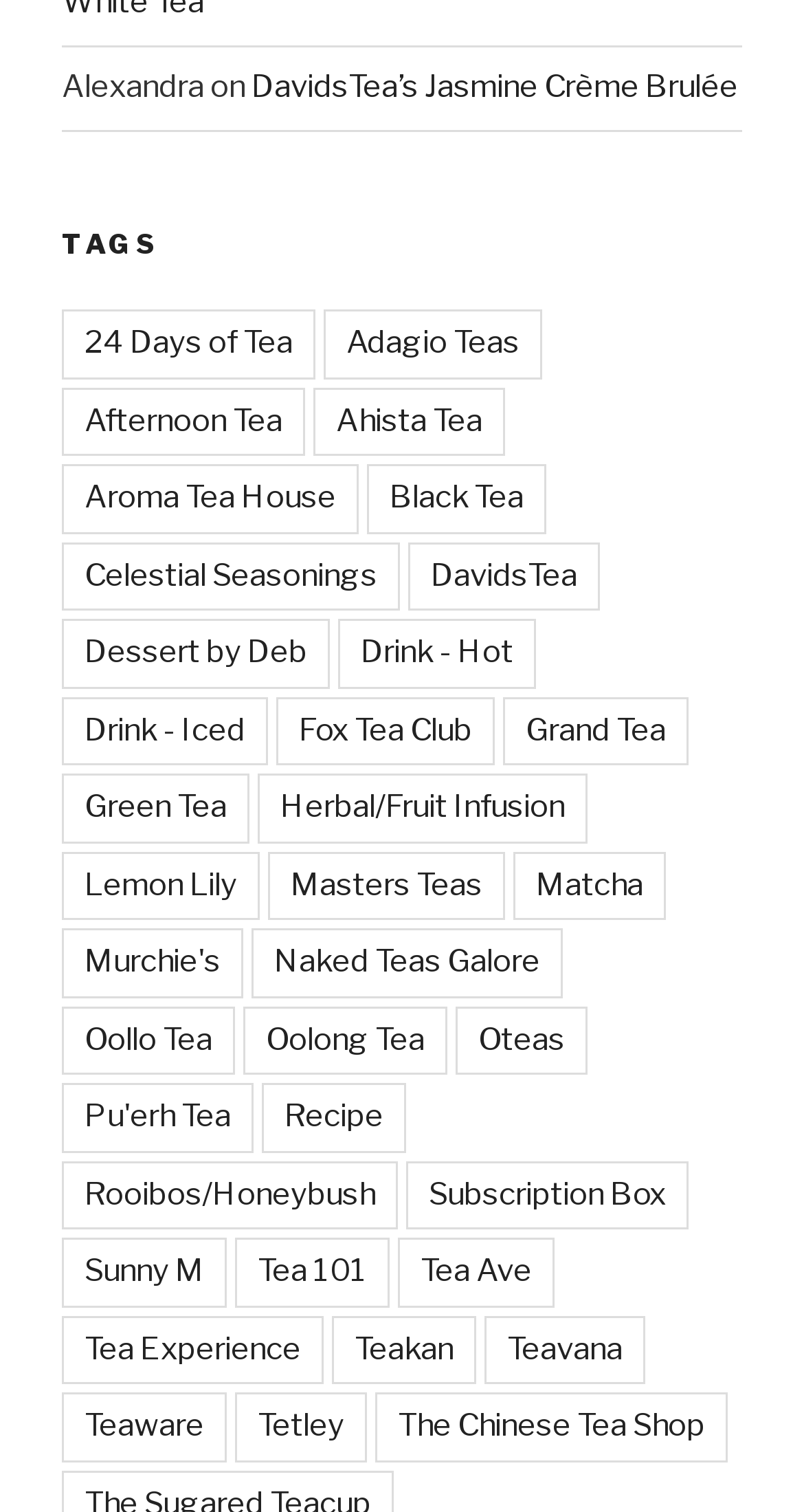How many links are under the 'TAGS' heading?
Please craft a detailed and exhaustive response to the question.

By counting the number of links under the 'TAGS' heading, I found that there are 31 links, each with a different tea-related keyword or brand name.